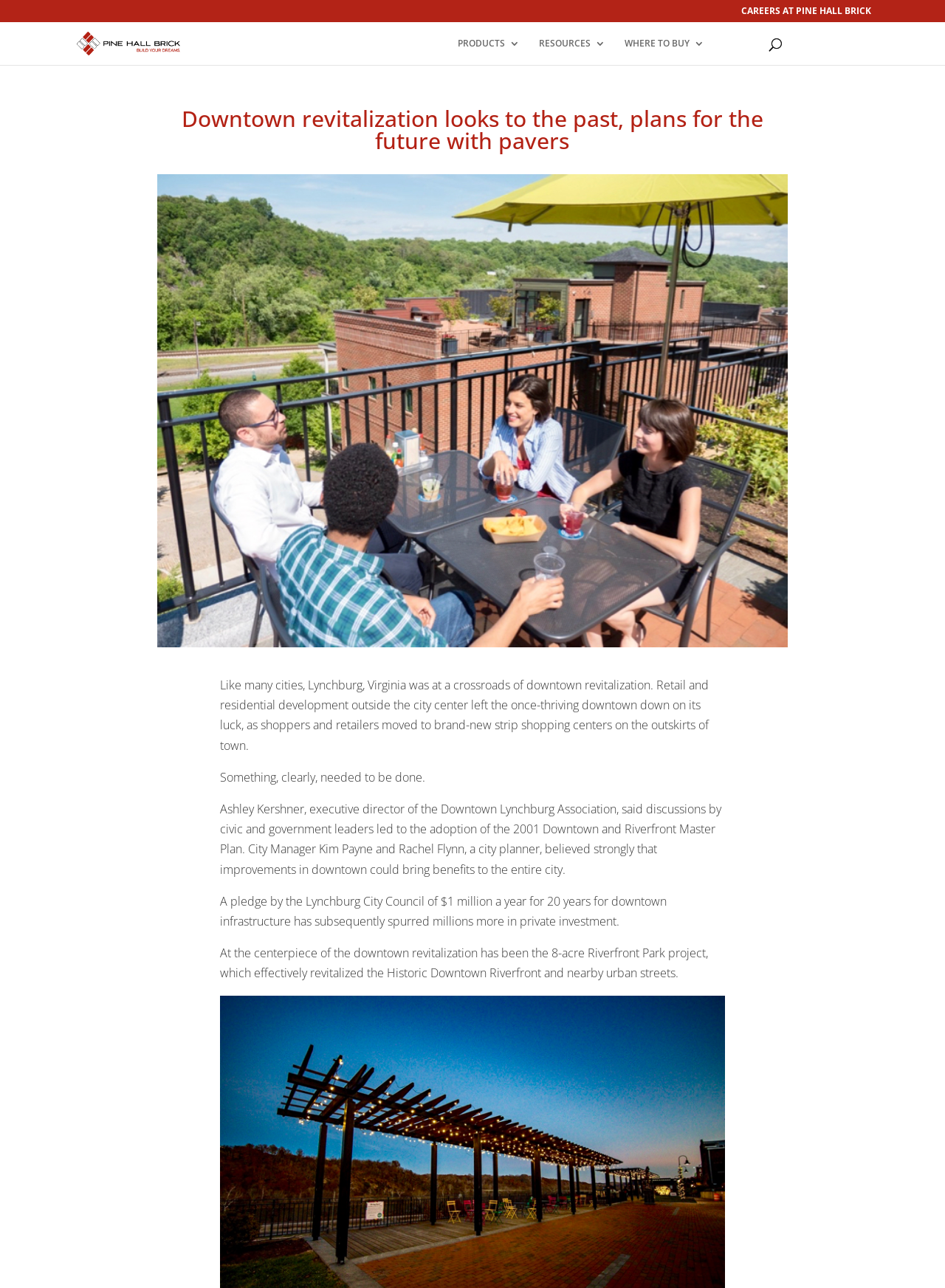What is the name of the city being revitalized?
Give a one-word or short phrase answer based on the image.

Lynchburg